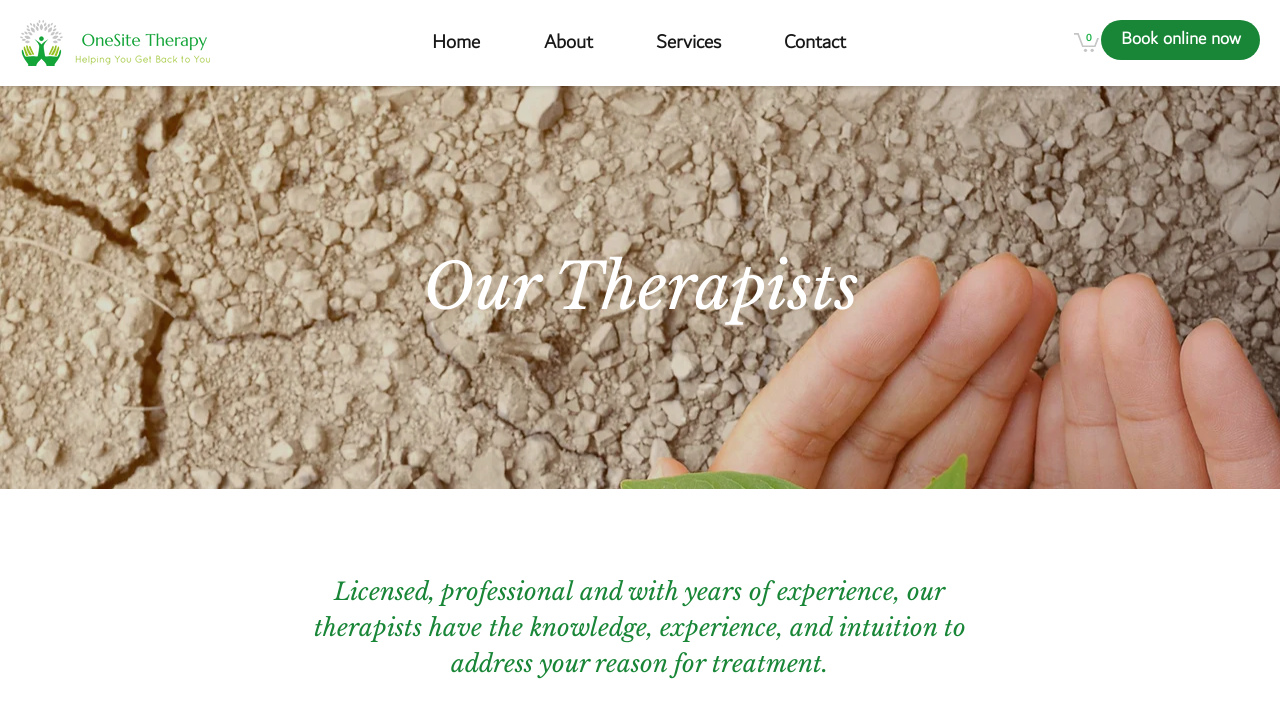Refer to the image and provide a thorough answer to this question:
How many items are in the cart?

I looked at the cart button and found that it has the text 'Cart with 0 items', which means there are no items in the cart.